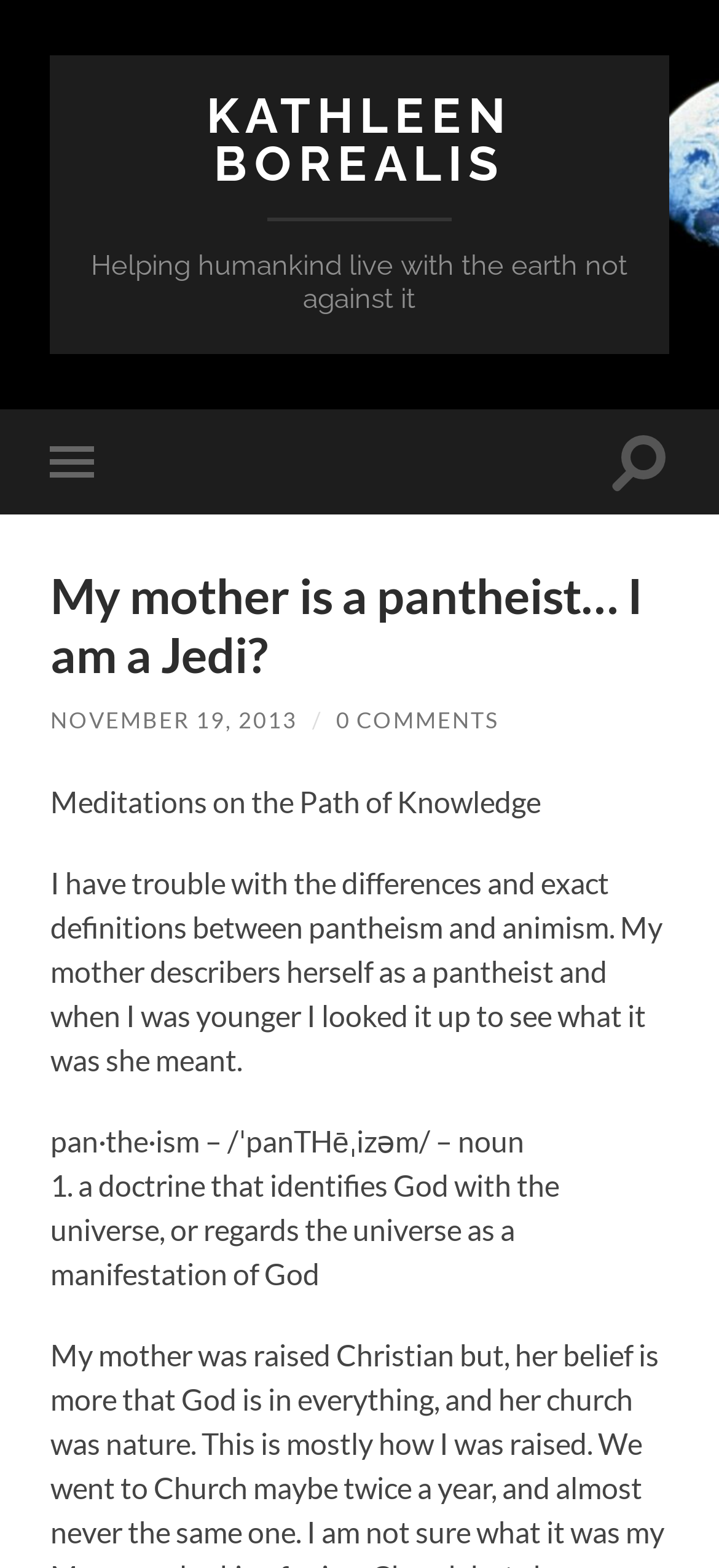Please extract the primary headline from the webpage.

My mother is a pantheist… I am a Jedi?